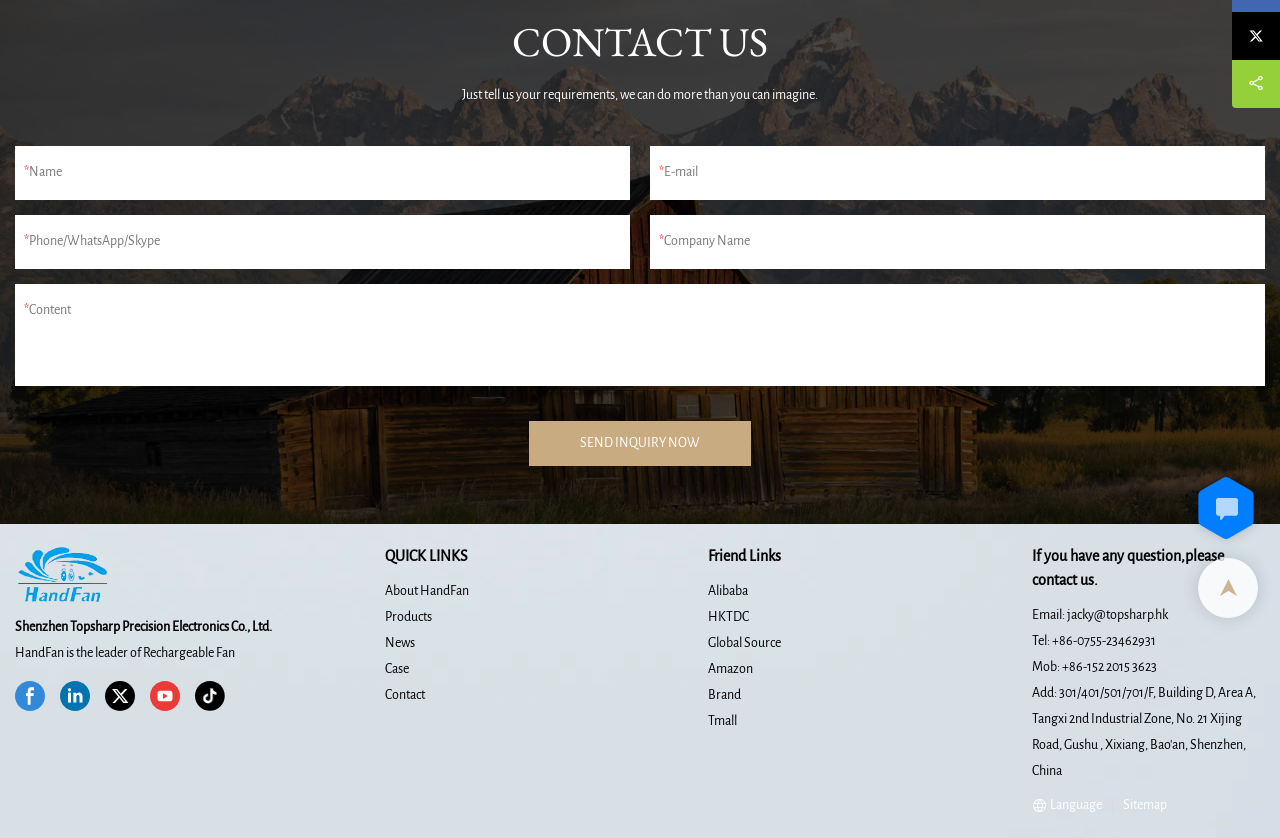Find and provide the bounding box coordinates for the UI element described with: "Products".

[0.301, 0.728, 0.338, 0.745]